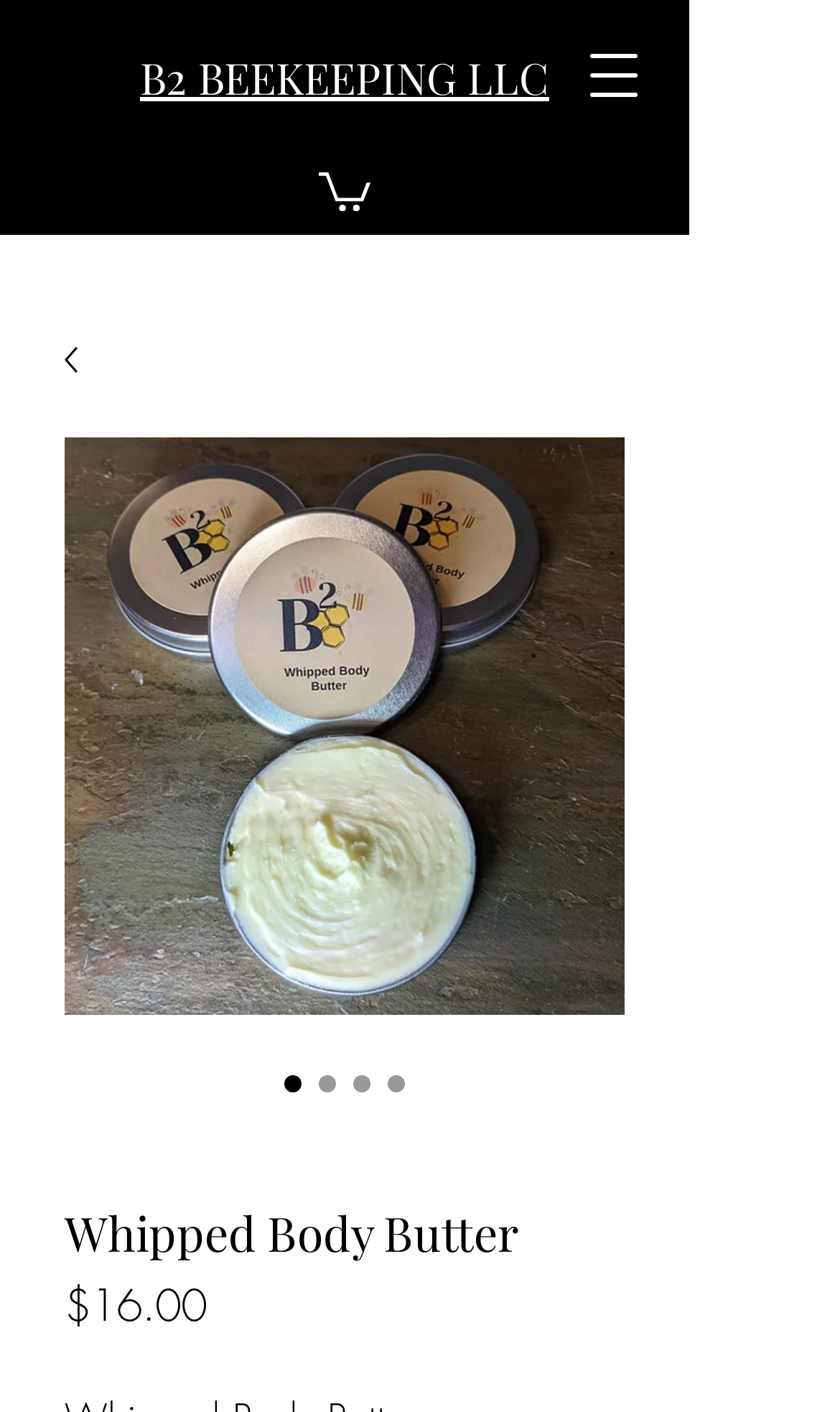Based on the image, please elaborate on the answer to the following question:
How many radio buttons are there?

I counted the number of radio buttons in the navigation menu, and there are four options for 'Whipped Body Butter'.